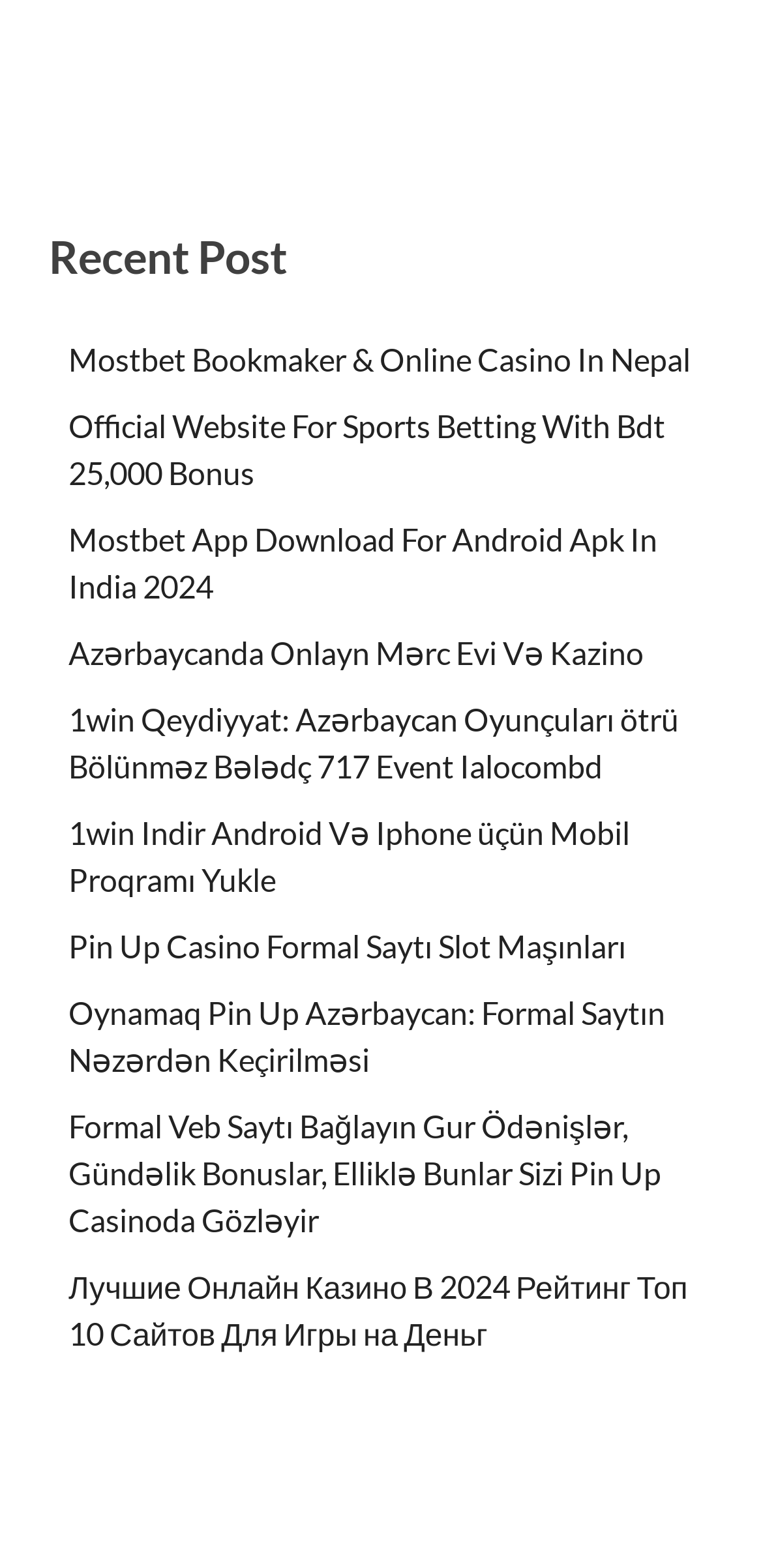Please locate the bounding box coordinates of the element that should be clicked to achieve the given instruction: "Click on 'Mostbet Bookmaker & Online Casino In Nepal'".

[0.09, 0.217, 0.905, 0.241]